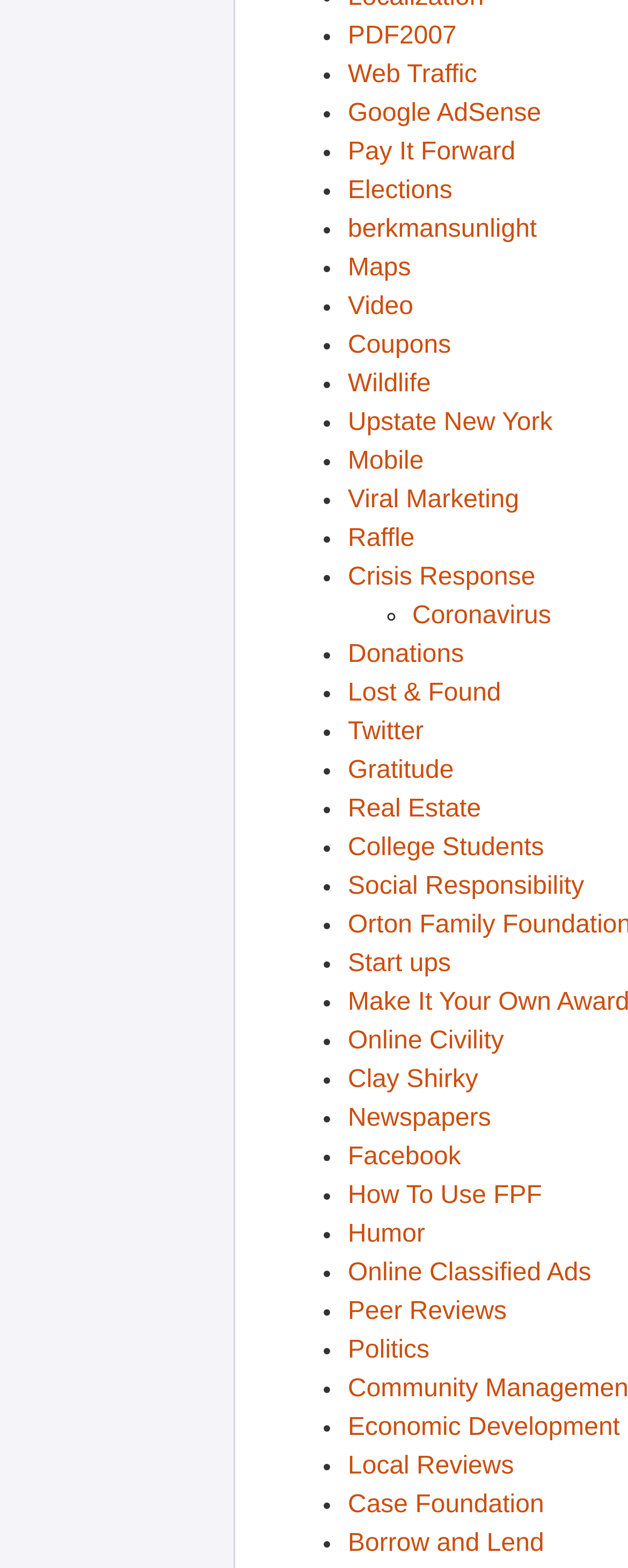Identify the bounding box coordinates of the clickable region to carry out the given instruction: "Explore Google AdSense".

[0.554, 0.064, 0.862, 0.081]